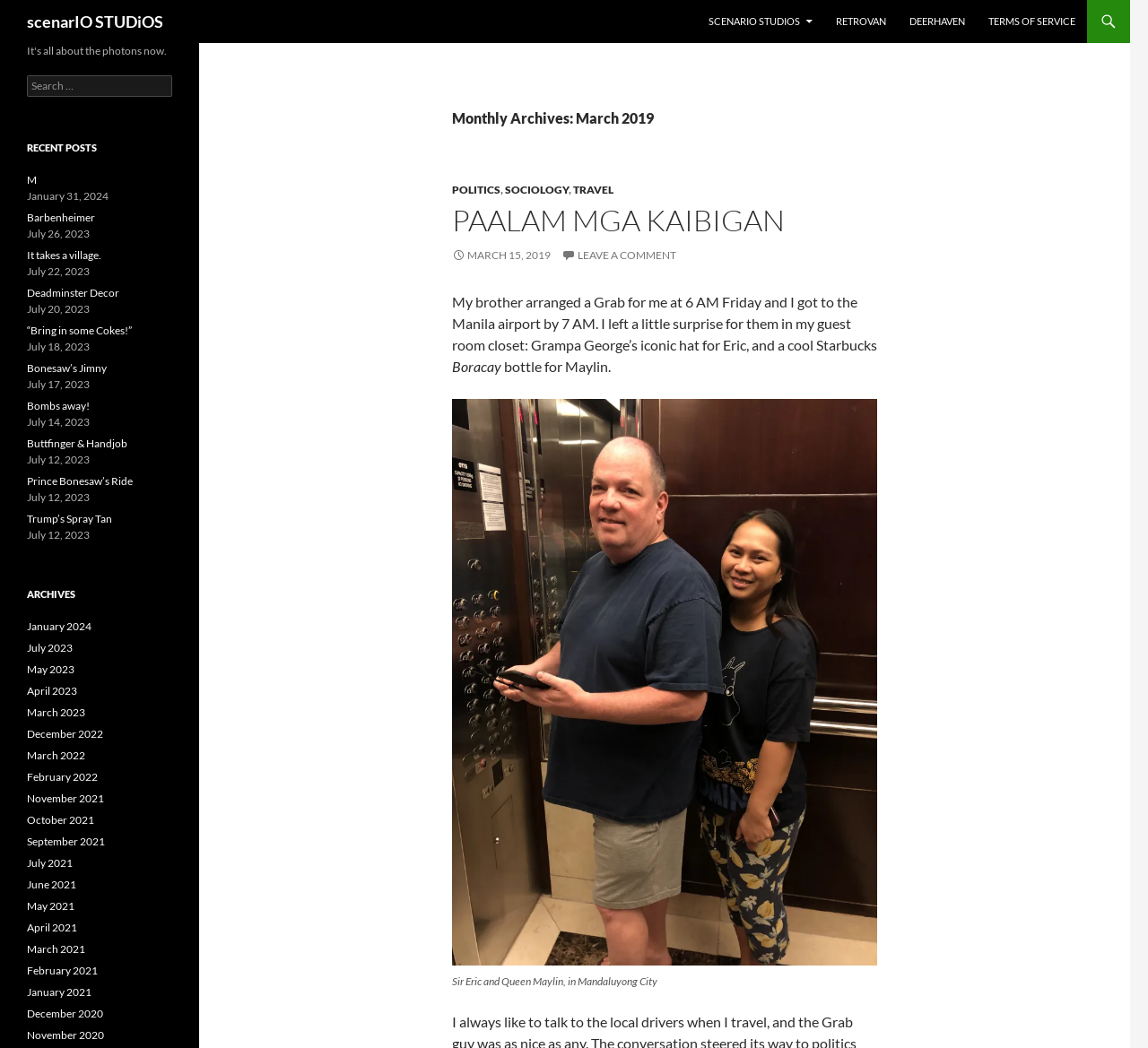Produce an elaborate caption capturing the essence of the webpage.

This webpage appears to be a blog or personal website, with a focus on sharing stories and experiences. At the top of the page, there is a header section with the title "scenarIO STUDiOS" and a navigation menu with links to various sections, including "SCENARIO STUDIOS", "RETROVAN", "DEERHAVEN", and "TERMS OF SERVICE".

Below the header, there is a section with a heading "Monthly Archives: March 2019" that contains a series of links to blog posts, including "POLITICS", "SOCIOLOGY", and "TRAVEL". Each link is accompanied by a brief description or excerpt from the corresponding blog post.

The main content area of the page is dominated by a single blog post, titled "PAALAM MGA KAIBIGAN". The post includes a brief introduction, followed by a series of paragraphs that describe a personal experience or story. The text is interspersed with links to other blog posts and a figure with a caption.

To the right of the main content area, there is a sidebar with several sections, including "RECENT POSTS", "ARCHIVES", and a search box. The "RECENT POSTS" section lists several recent blog posts, each with a title and a brief excerpt. The "ARCHIVES" section provides a list of links to blog posts organized by month and year.

At the very bottom of the page, there is a footer section with a heading "It's all about the photons now." and a search box.